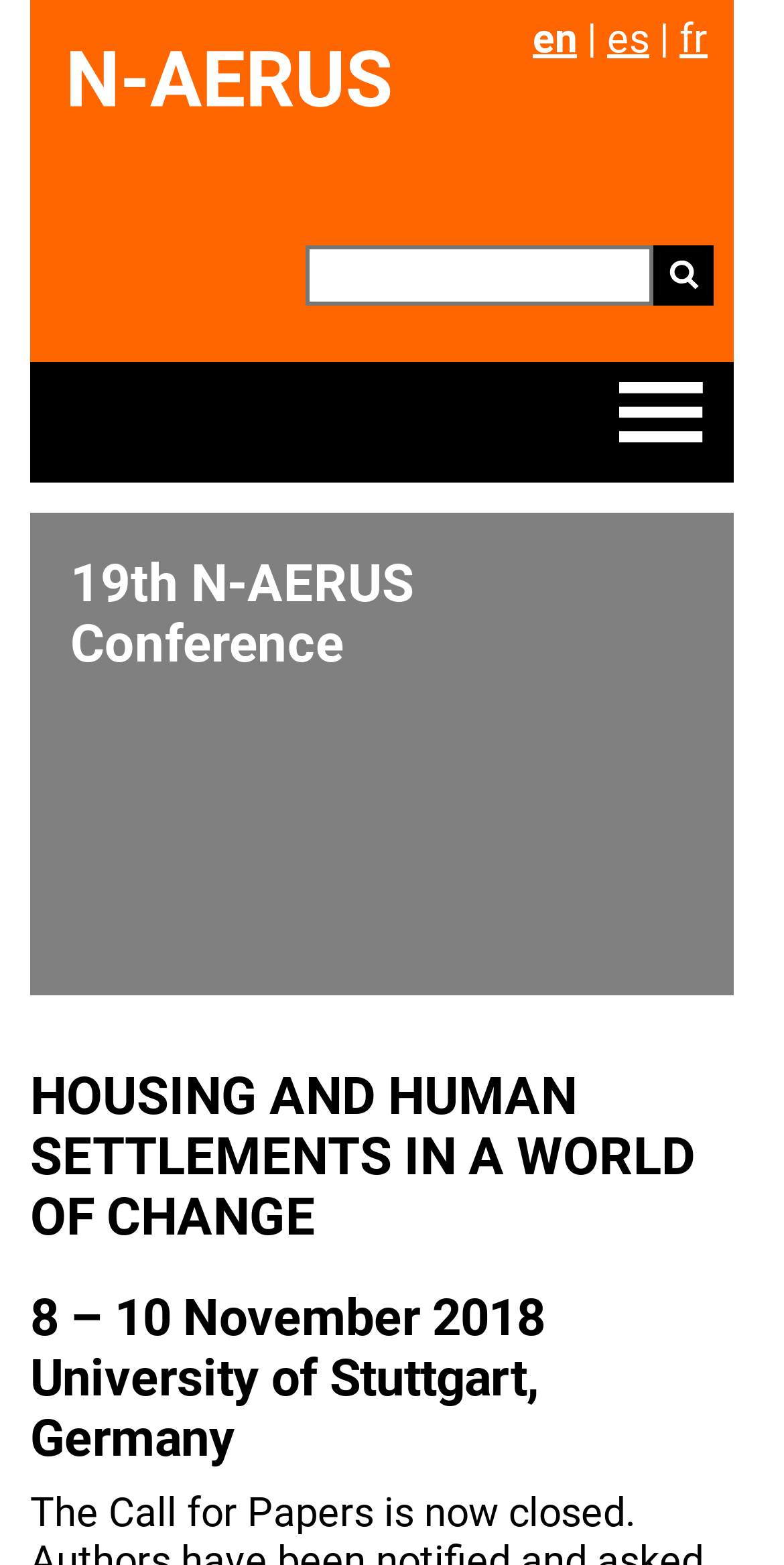Reply to the question with a brief word or phrase: What is the purpose of the textbox?

Subscription